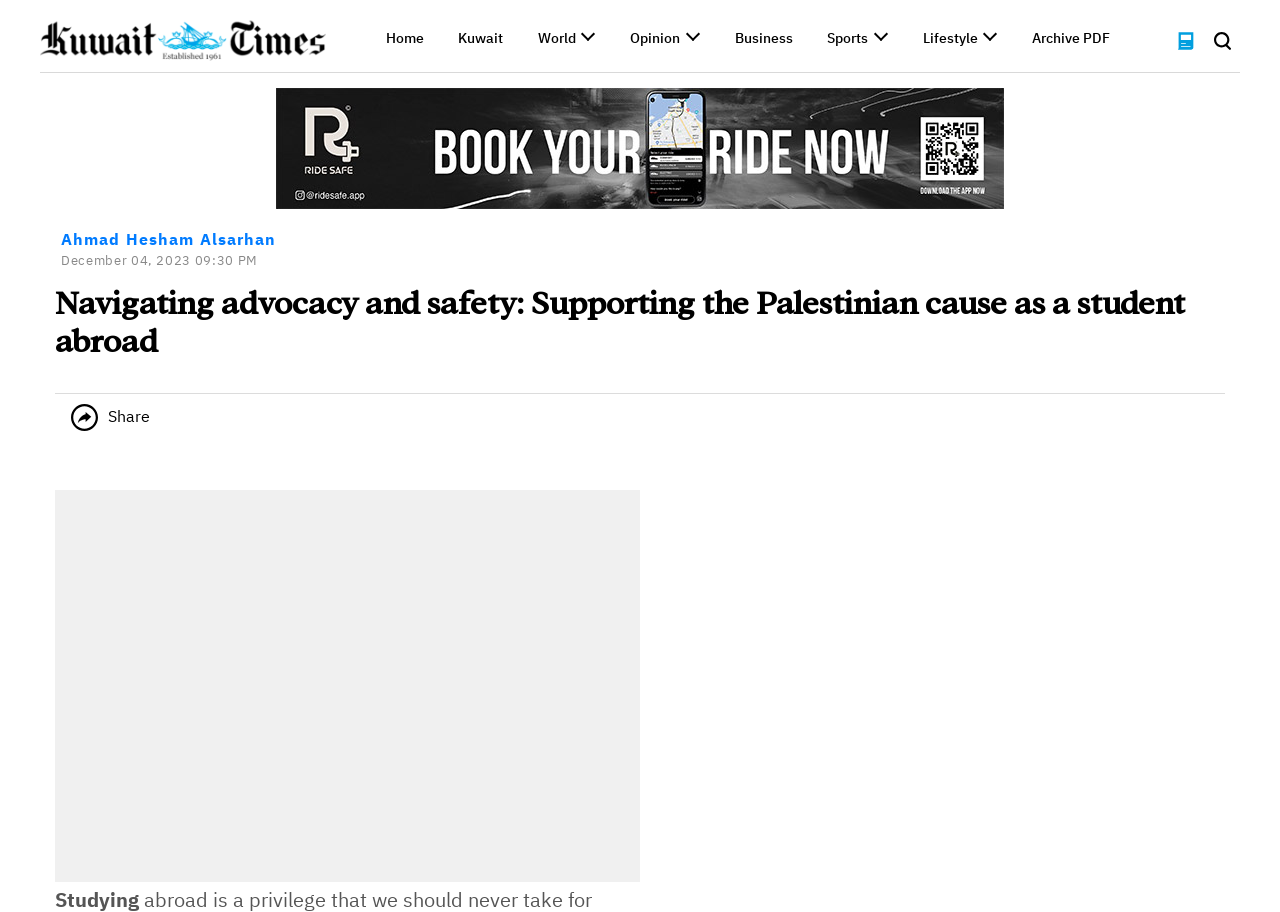Kindly determine the bounding box coordinates for the area that needs to be clicked to execute this instruction: "Read the Opinion article".

[0.492, 0.036, 0.531, 0.056]